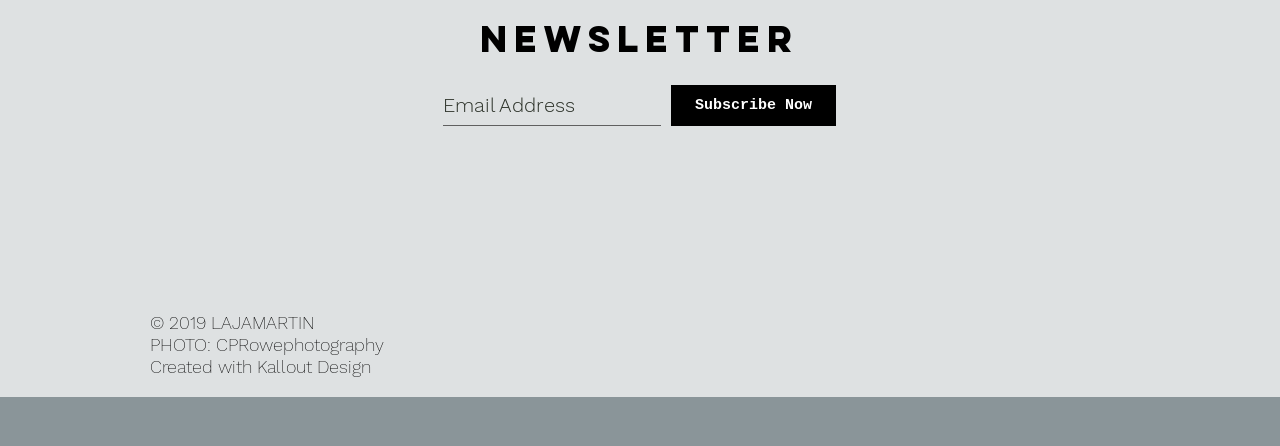Answer the question briefly using a single word or phrase: 
What is the function of the 'NEWSLETTER' button?

To access a newsletter